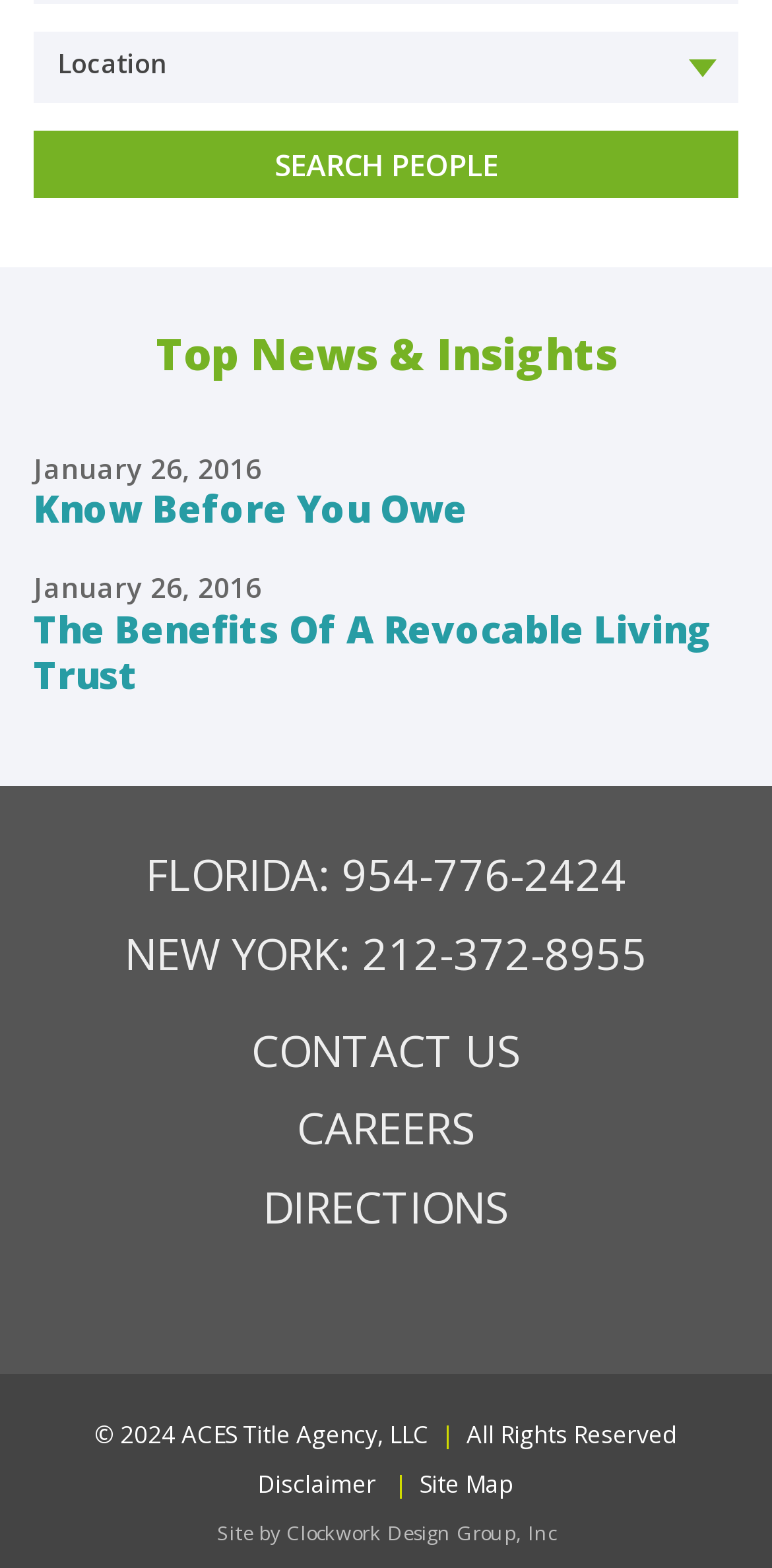What is the name of the design group that created the website?
Please respond to the question thoroughly and include all relevant details.

I found the name of the design group that created the website by looking at the text 'Site by Clockwork Design Group, Inc' at the bottom of the page.